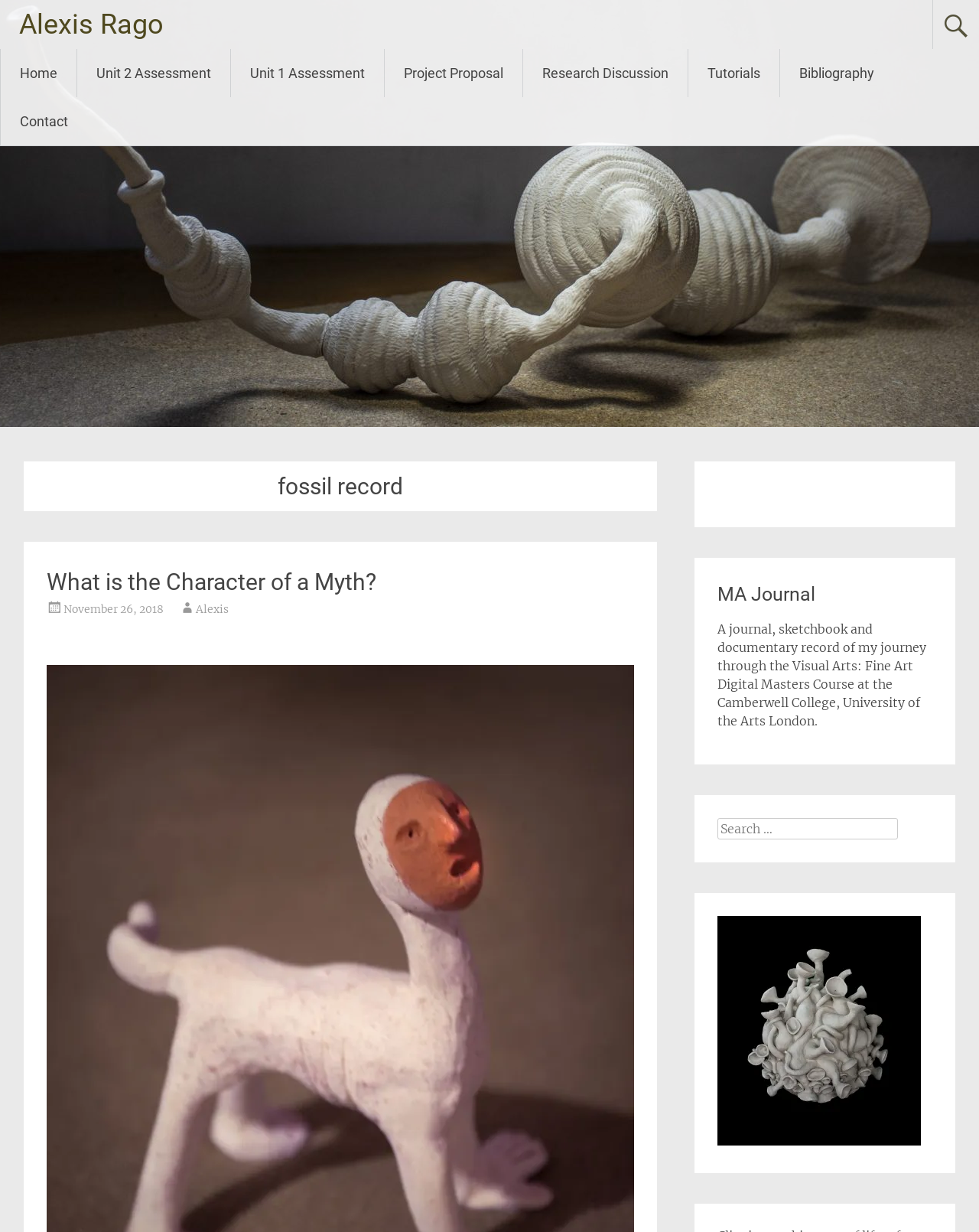Give a detailed account of the webpage's layout and content.

This webpage is a personal journal or blog, titled "fossil record – Alexis Rago". At the top, there is a heading with the author's name, "Alexis Rago", which is also a link. Below the author's name, there is a navigation menu with several links, including "Home", "Unit 2 Assessment", "Unit 1 Assessment", "Project Proposal", "Research Discussion", "Tutorials", "Bibliography", and "Contact".

On the left side of the page, there is a header section with a heading "fossil record" and a subheading "What is the Character of a Myth?", which is also a link. Below this, there is a link to a specific date, "November 26, 2018", and another link to the author's name, "Alexis". 

On the right side of the page, there is an iframe with a "Follow Button" and a heading "MA Journal". Below this, there is a paragraph of text describing the journal, which is a record of the author's journey through a Visual Arts course at the Camberwell College, University of the Arts London. 

At the bottom right of the page, there is a search box with a label "Search for:".